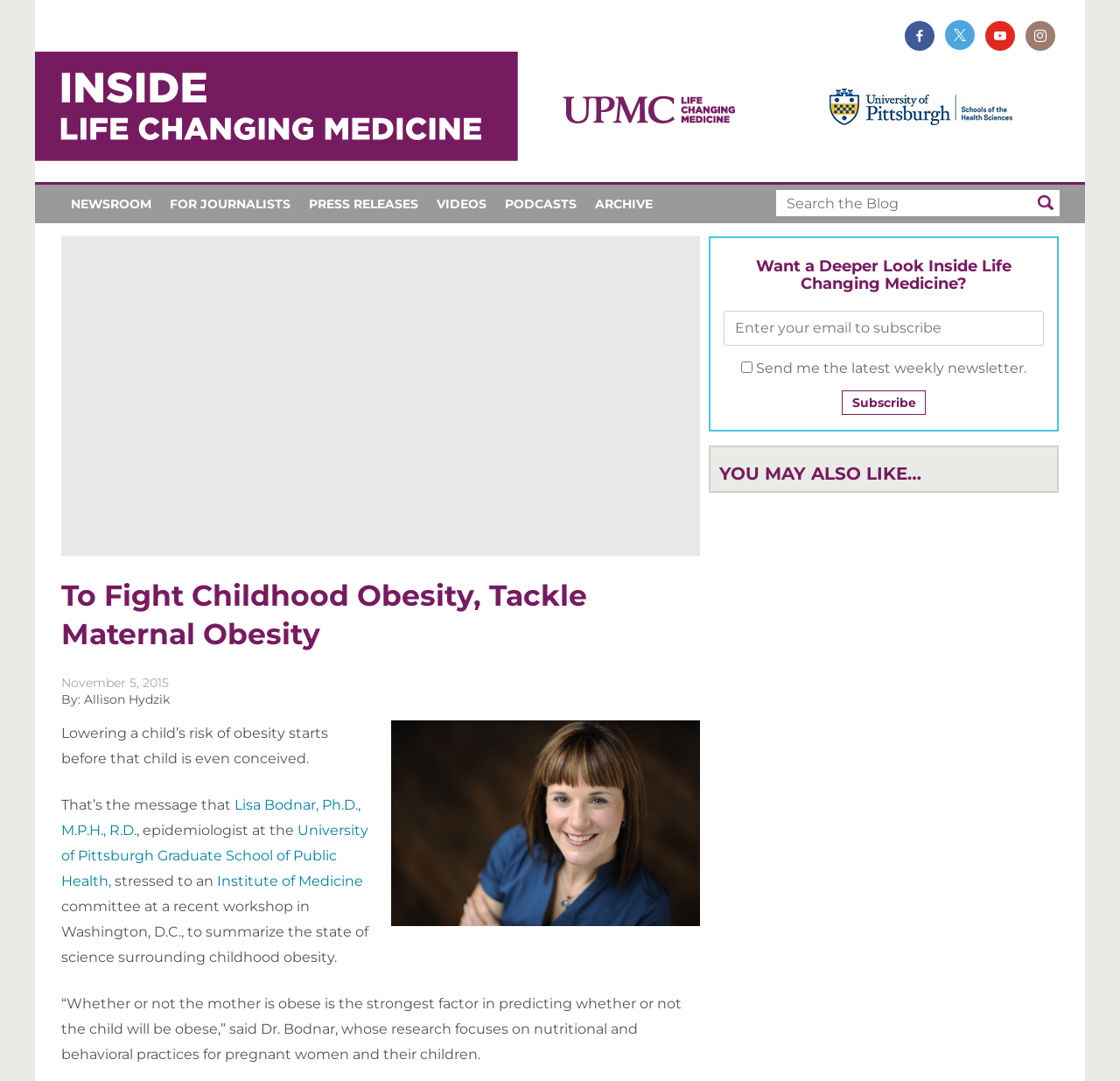Offer a comprehensive description of the webpage’s content and structure.

This webpage is about an article titled "To Fight Childhood Obesity, Tackle Maternal Obesity" from the UPMC & Pitt Health Sciences News Blog. At the top, there are four social media links and a search box with a button on the right side. Below that, there are six navigation links: NEWSROOM, FOR JOURNALISTS, PRESS RELEASES, VIDEOS, PODCASTS, and ARCHIVE.

The main content of the article starts with a heading and a time stamp indicating the publication date, November 5, 2015. The author, Allison Hydzik, is mentioned below the time stamp. There is an image of a person, likely Lisa Bodnar, Ph.D., M.P.H., R.D., on the right side of the article.

The article begins with a statement about lowering a child's risk of obesity, followed by a quote from Lisa Bodnar, an epidemiologist at the University of Pittsburgh Graduate School of Public Health. The text continues to discuss the importance of maternal obesity in predicting childhood obesity, citing Dr. Bodnar's research.

On the right side of the page, there is a section titled "Want a Deeper Look Inside Life Changing Medicine?" with a textbox to enter an email address to subscribe, a checkbox to receive the latest weekly newsletter, and a subscribe button.

Below the article, there is a heading "YOU MAY ALSO LIKE…" which likely leads to related articles or content.